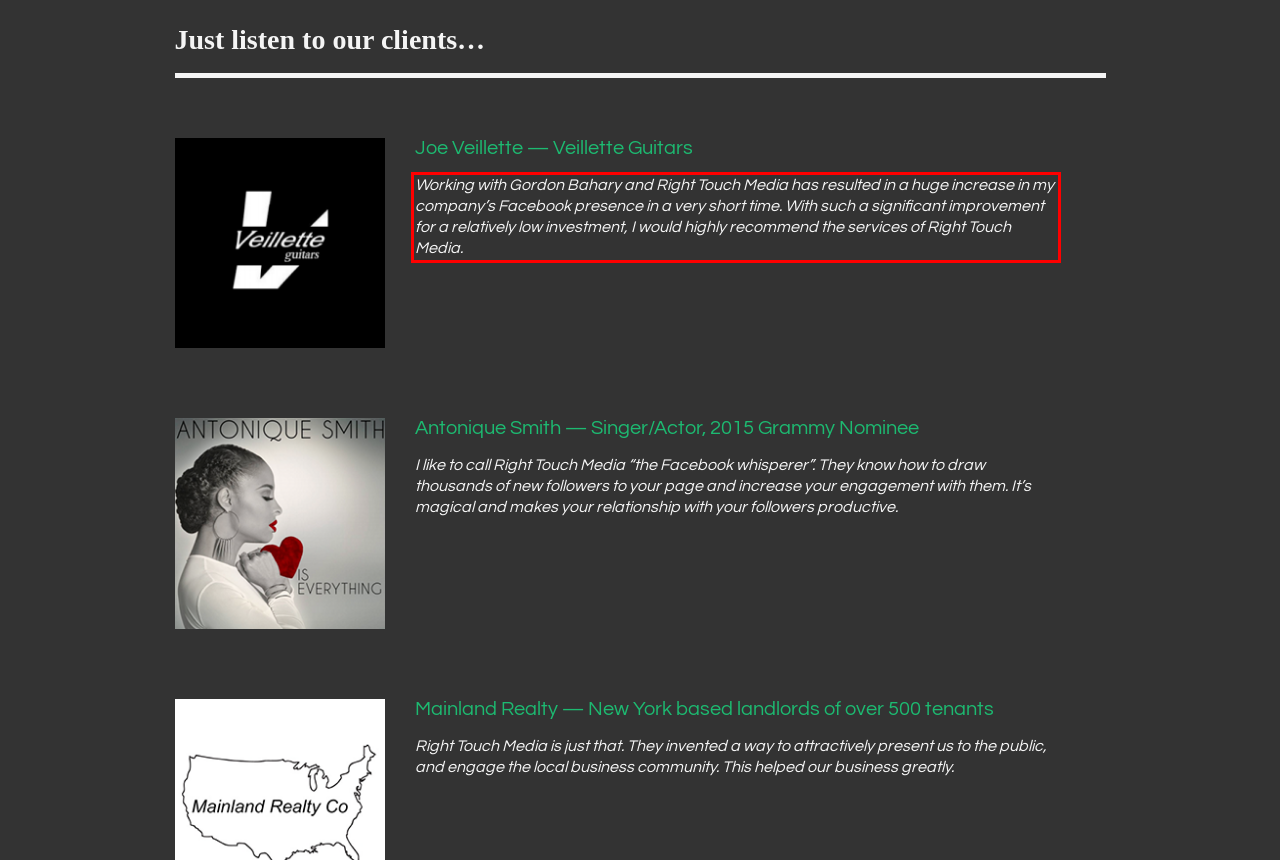There is a UI element on the webpage screenshot marked by a red bounding box. Extract and generate the text content from within this red box.

Working with Gordon Bahary and Right Touch Media has resulted in a huge increase in my company’s Facebook presence in a very short time. With such a significant improvement for a relatively low investment, I would highly recommend the services of Right Touch Media.